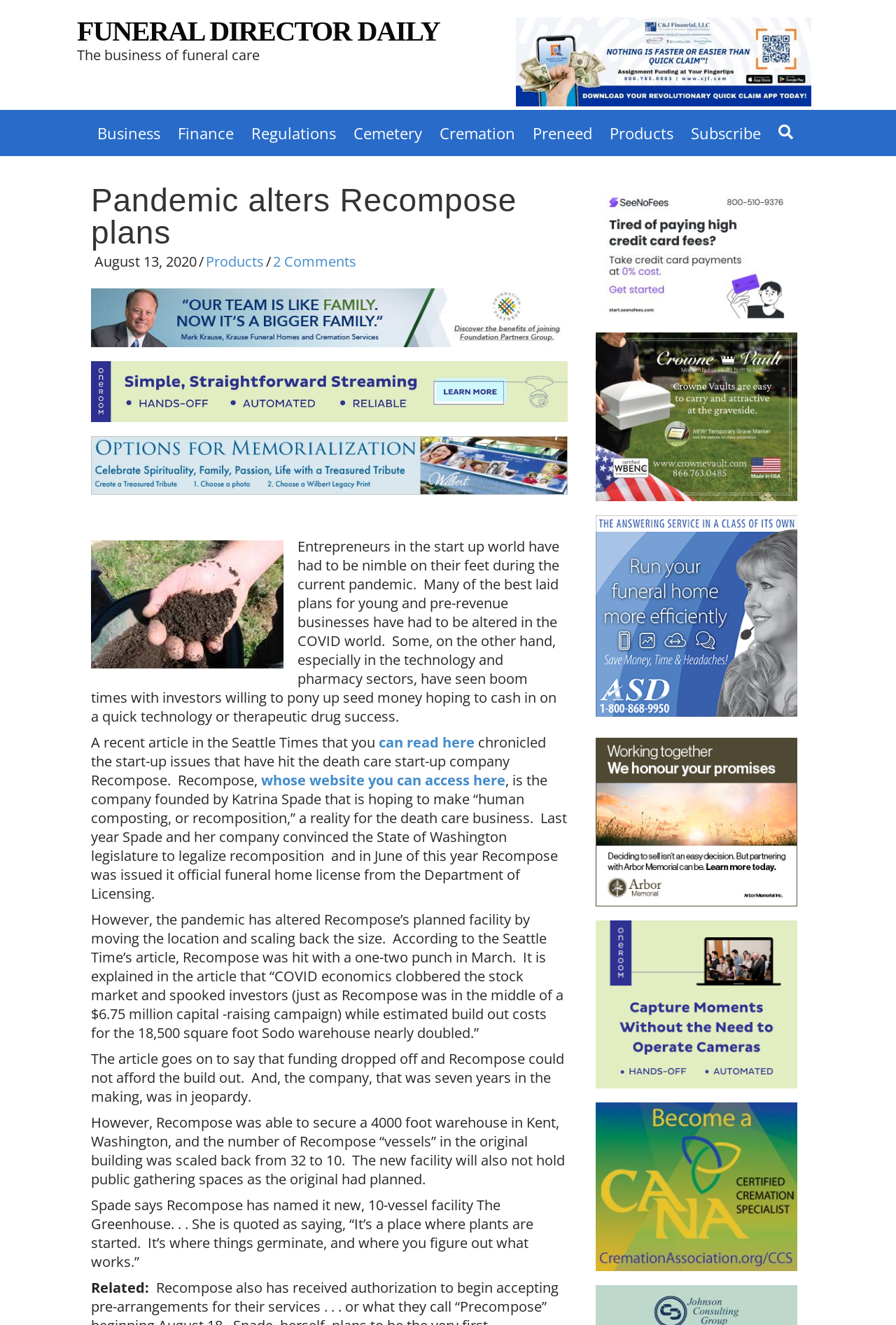Can you determine the bounding box coordinates of the area that needs to be clicked to fulfill the following instruction: "Search for something"?

[0.859, 0.088, 0.901, 0.112]